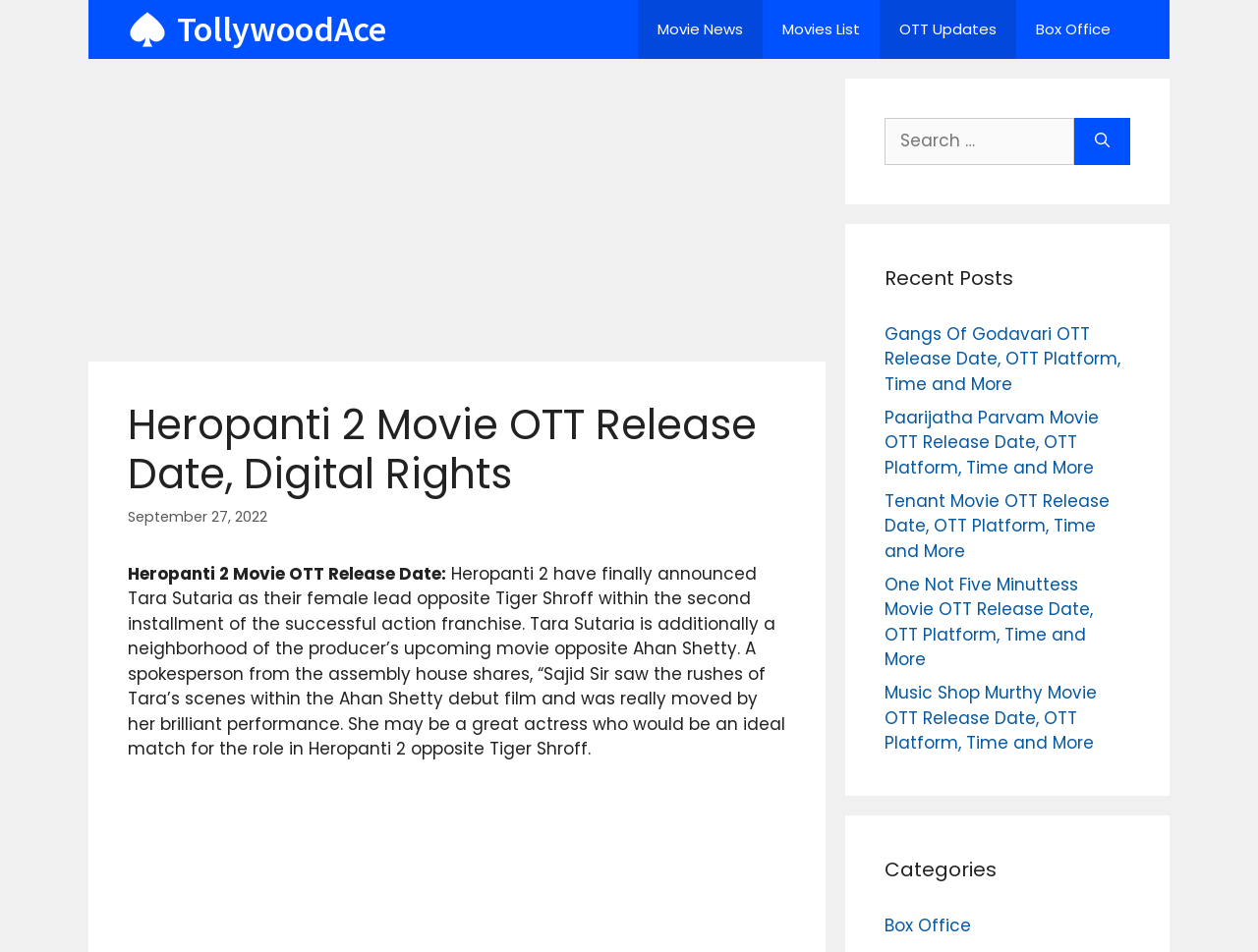Could you find the bounding box coordinates of the clickable area to complete this instruction: "Click on the TollywoodAce link"?

[0.102, 0.0, 0.133, 0.062]